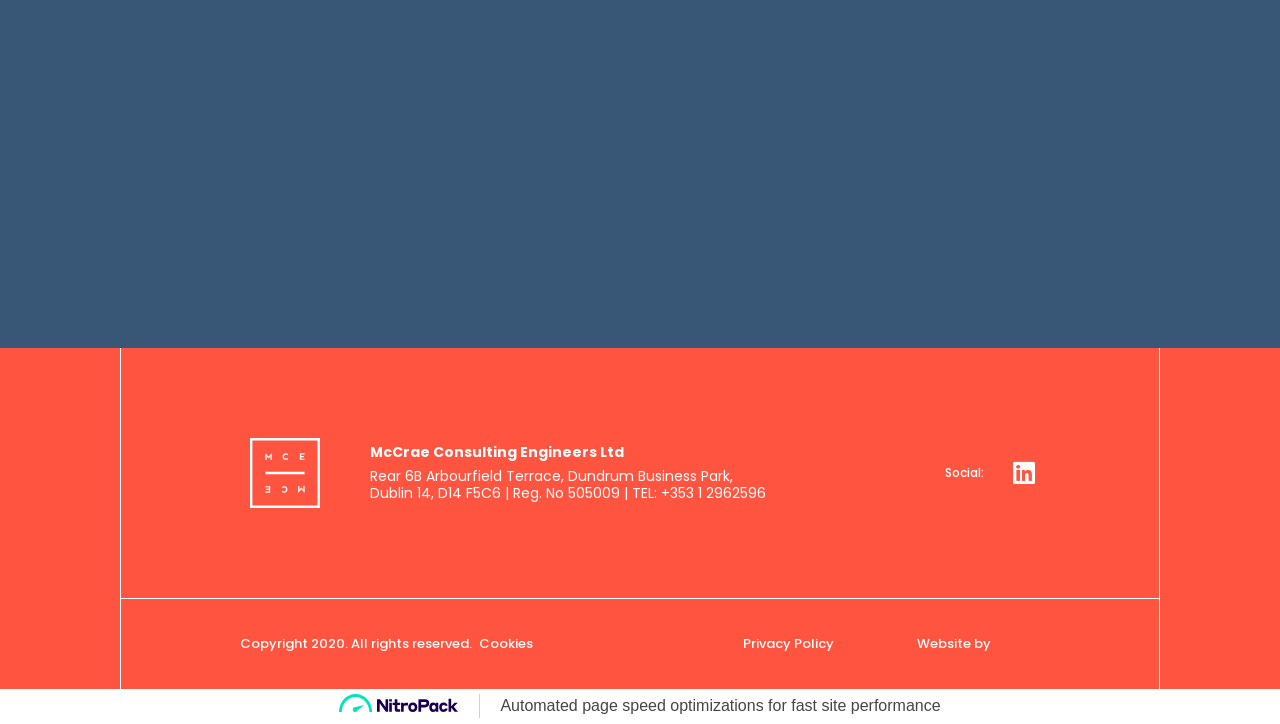Please provide a comprehensive response to the question based on the details in the image: What is the company name?

The company name can be found in the heading element with the text 'McCrae Consulting Engineers Ltd' which is located at the top of the webpage.